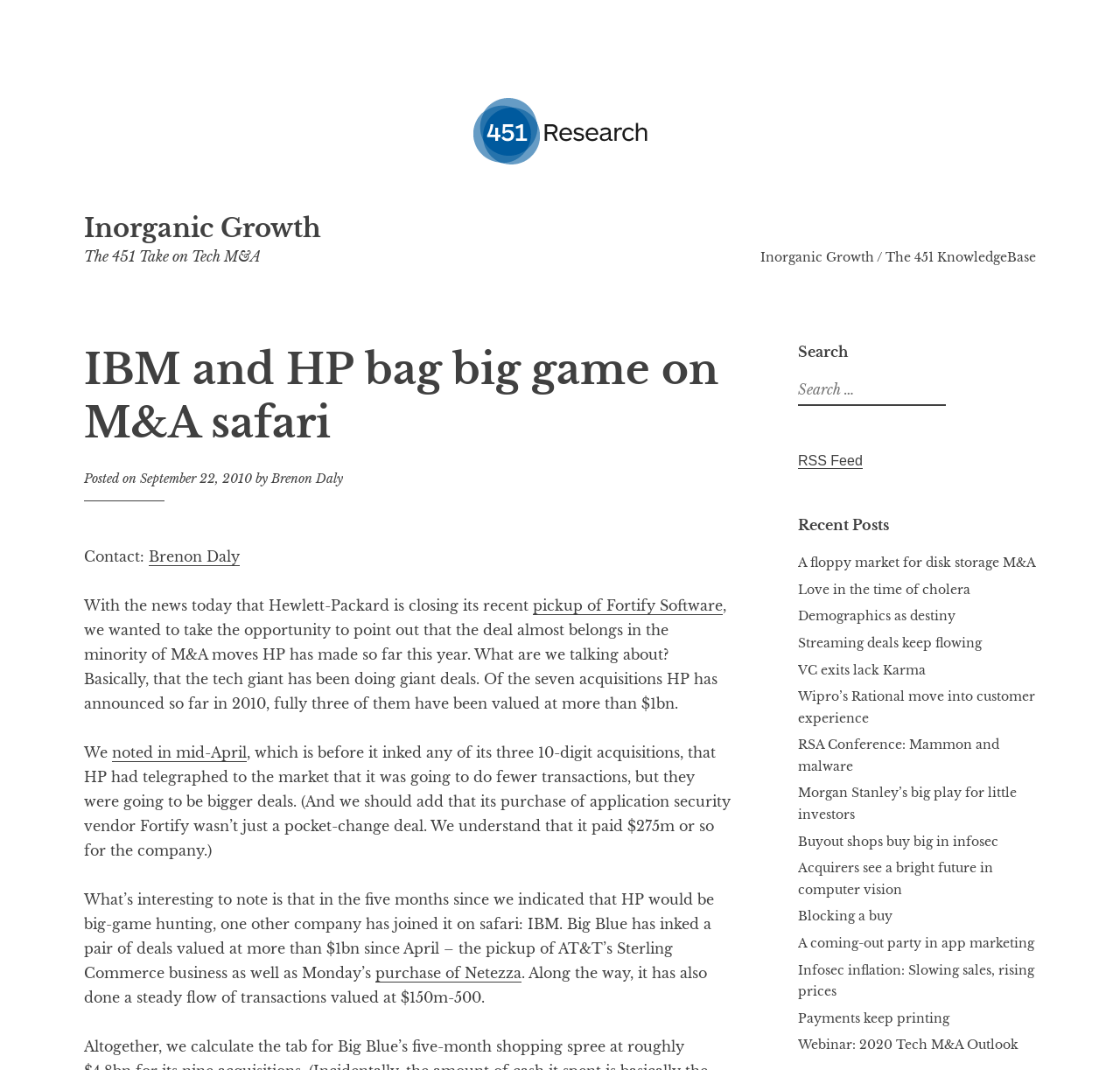Offer an extensive depiction of the webpage and its key elements.

This webpage appears to be a blog or news article page, with a focus on technology mergers and acquisitions. At the top of the page, there is a link to "Skip to content" and another link with no text, which may be a logo or icon. Below these links, there is a heading that reads "The 451 Take on Tech M&A".

The main article begins with a heading that reads "IBM and HP bag big game on M&A safari", followed by a subheading with the date "September 22, 2010" and the author's name, "Brenon Daly". The article discusses the recent acquisitions made by Hewlett-Packard and IBM, highlighting their large deals valued at over $1 billion.

The article is divided into several paragraphs, with links to other relevant articles or sources scattered throughout. There are also several static text elements, including a "Contact" section with the author's name and a brief introduction to the article's topic.

To the right of the main article, there is a sidebar with several sections. The top section is a search bar with a heading that reads "Search". Below this, there is a section with a heading that reads "Recent Posts", which lists several links to other articles on the site. There is also a link to an "RSS Feed" and a section with a heading that reads "Inorganic Growth / The 451 KnowledgeBase", which may be a related resource or category.

Overall, the webpage appears to be a well-organized and informative resource for those interested in technology mergers and acquisitions.